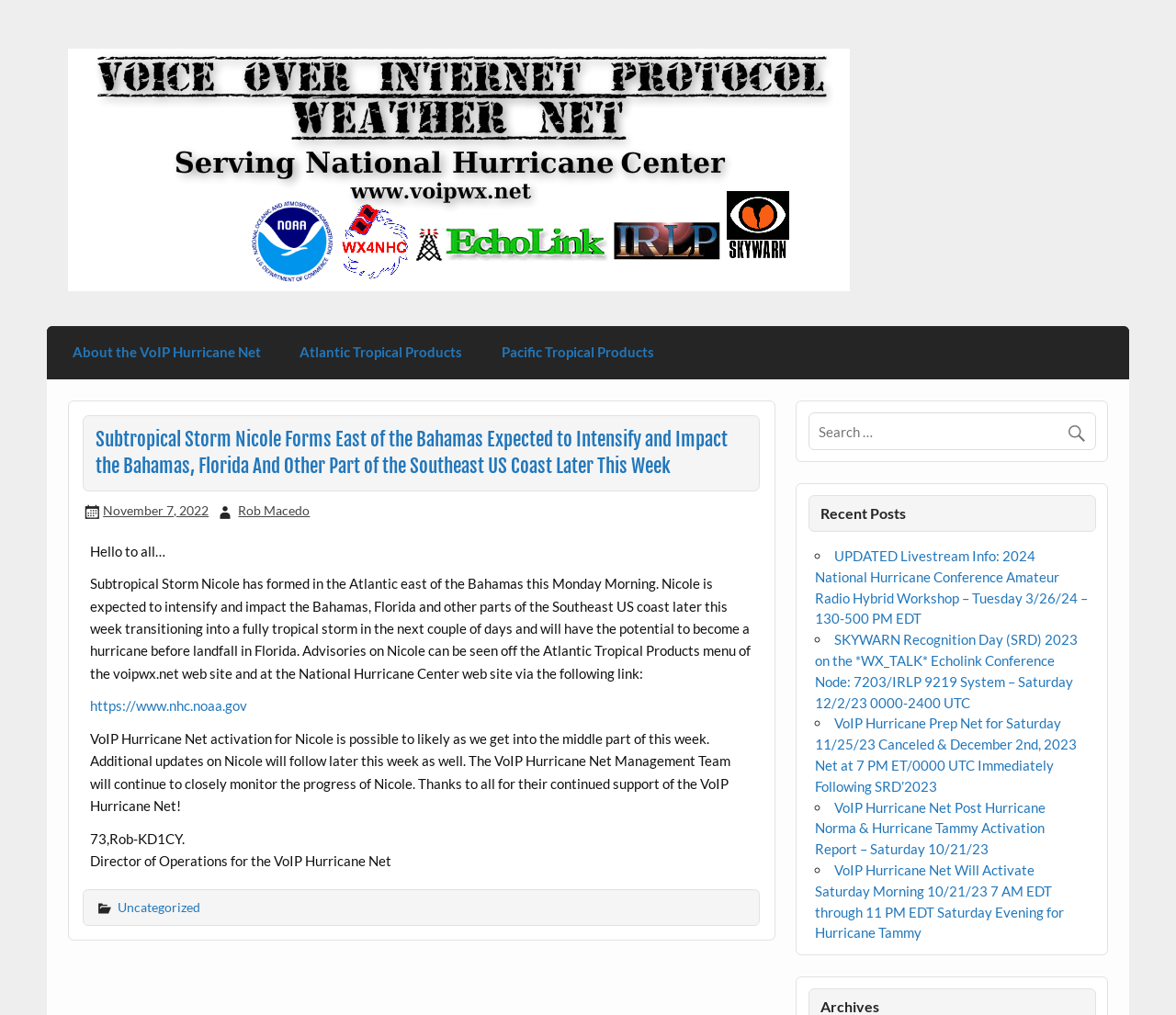Using the provided element description: "Pacific Tropical Products", identify the bounding box coordinates. The coordinates should be four floats between 0 and 1 in the order [left, top, right, bottom].

[0.41, 0.321, 0.573, 0.374]